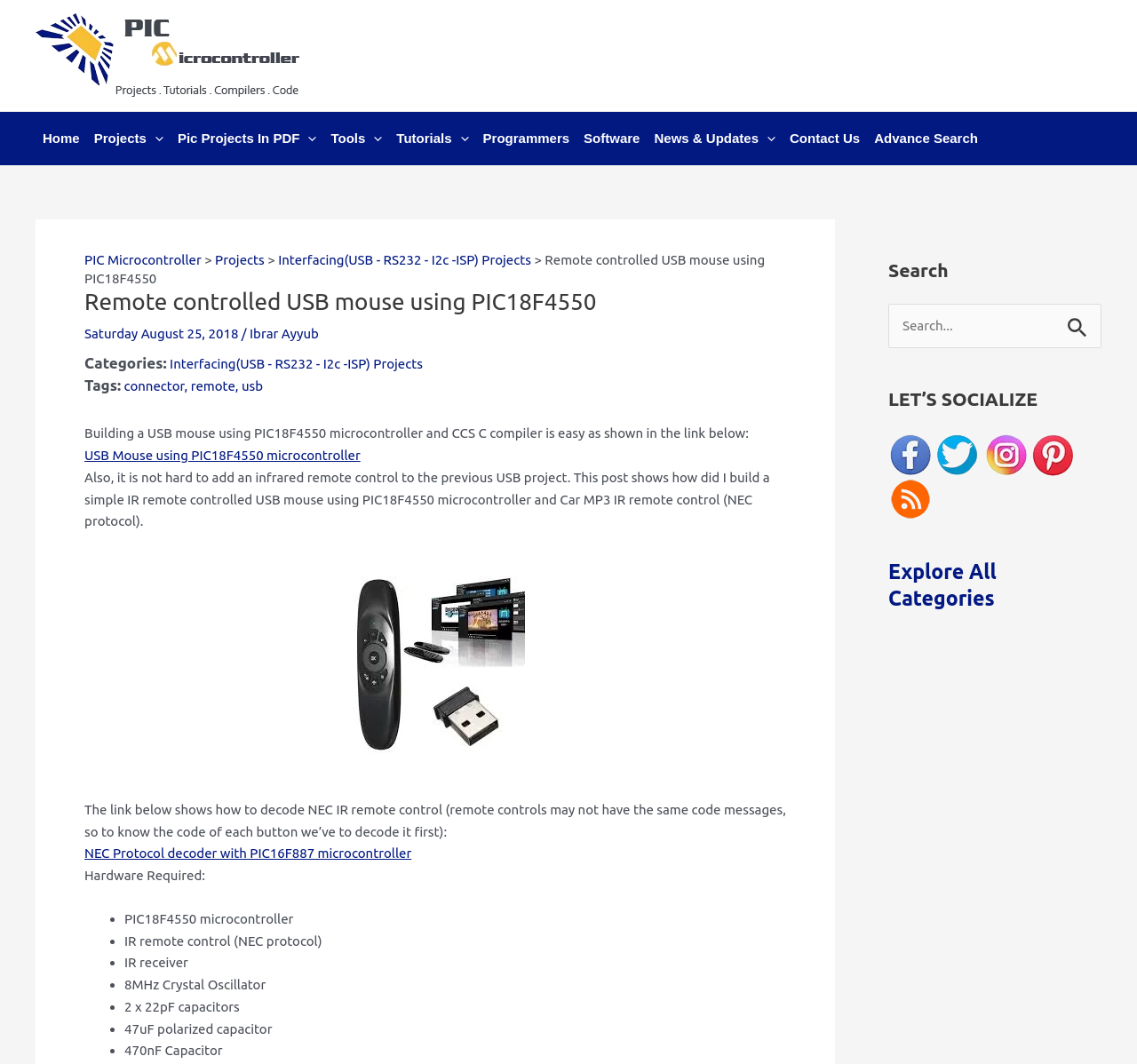Give a concise answer using one word or a phrase to the following question:
What is the name of the microcontroller used in the project?

PIC18F4550